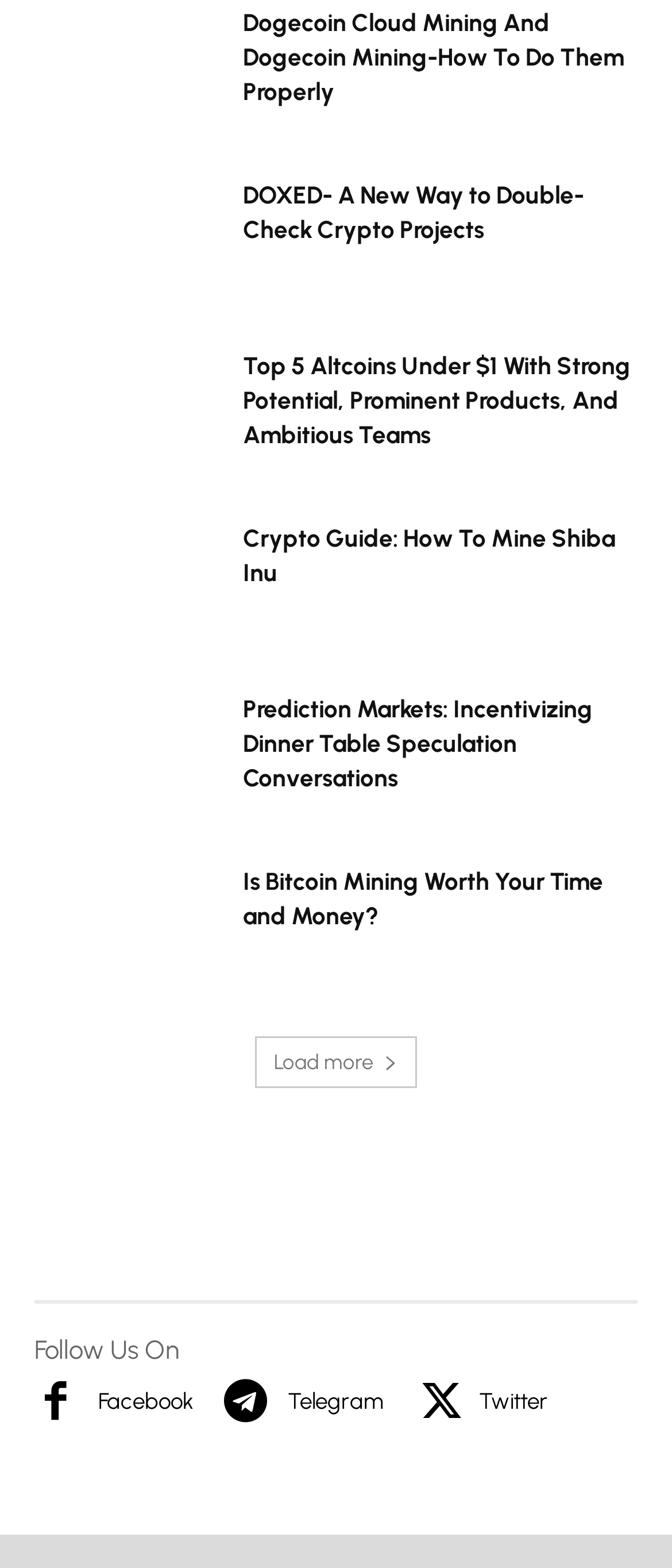Locate the bounding box coordinates of the element to click to perform the following action: 'Learn how to mine Shiba Inu'. The coordinates should be given as four float values between 0 and 1, in the form of [left, top, right, bottom].

[0.362, 0.333, 0.949, 0.377]